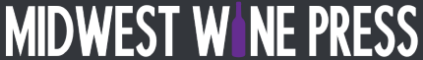What is the shape incorporated in the logo?
From the details in the image, answer the question comprehensively.

The logo of Midwest Wine Press incorporates a stylized purple wine bottle, which symbolizes the publication's focus on the wine industry and effectively conveys its essence to wine enthusiasts and professionals in the Midwest region.